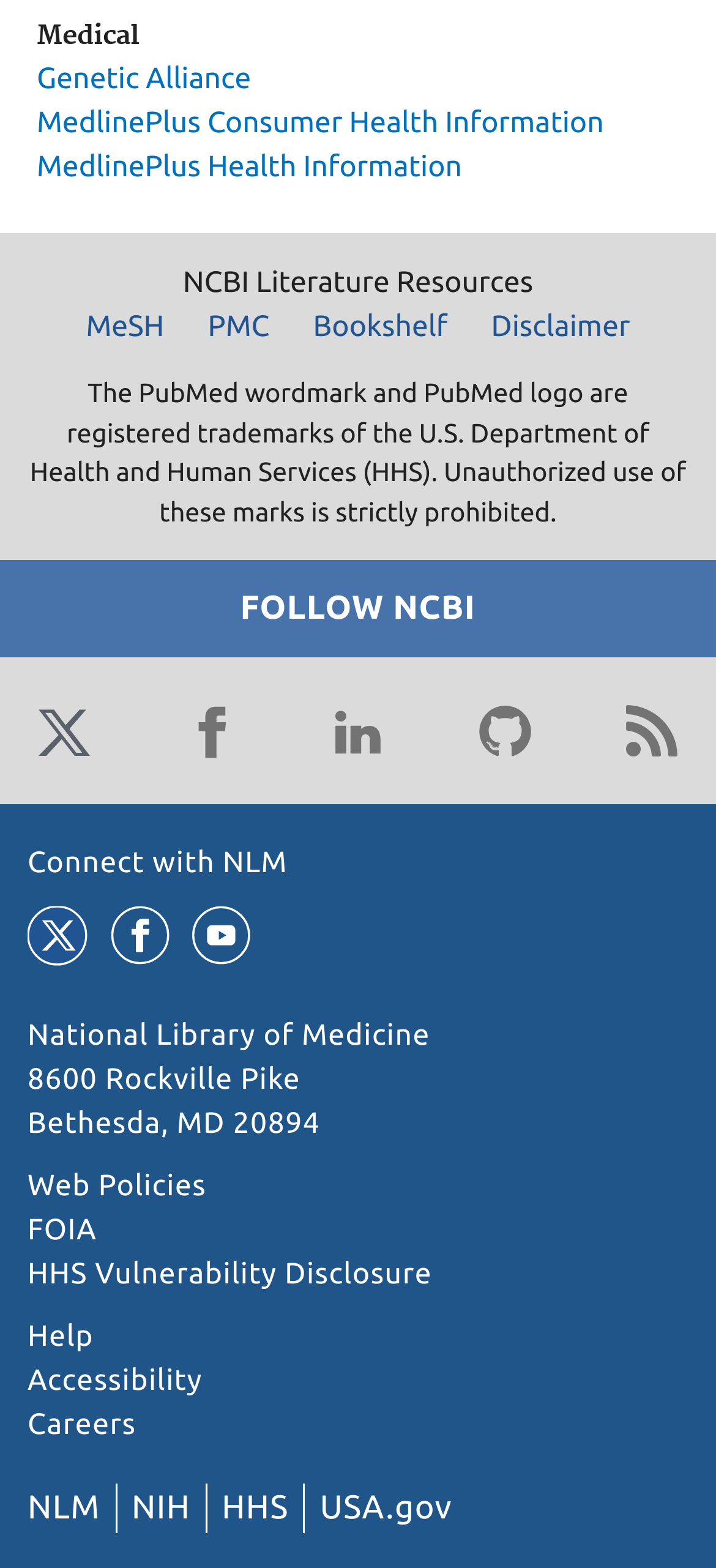Locate the UI element that matches the description Genetic Alliance in the webpage screenshot. Return the bounding box coordinates in the format (top-left x, top-left y, bottom-right x, bottom-right y), with values ranging from 0 to 1.

[0.051, 0.039, 0.351, 0.06]